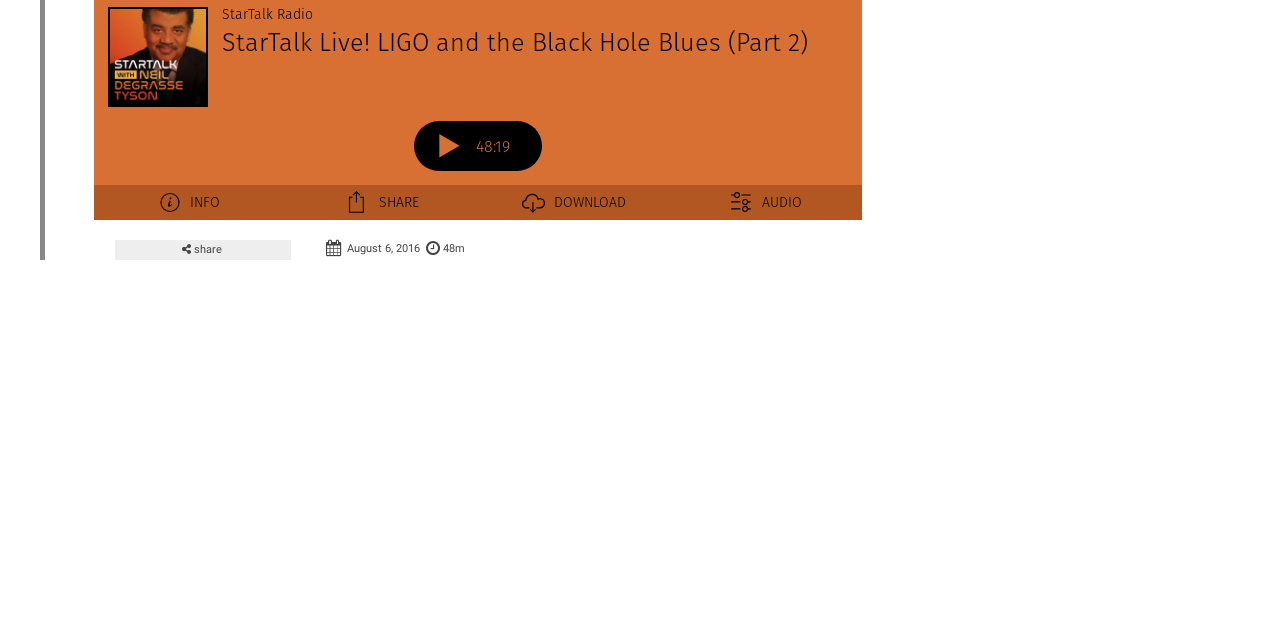Using the webpage screenshot, locate the HTML element that fits the following description and provide its bounding box: "share".

[0.09, 0.375, 0.227, 0.406]